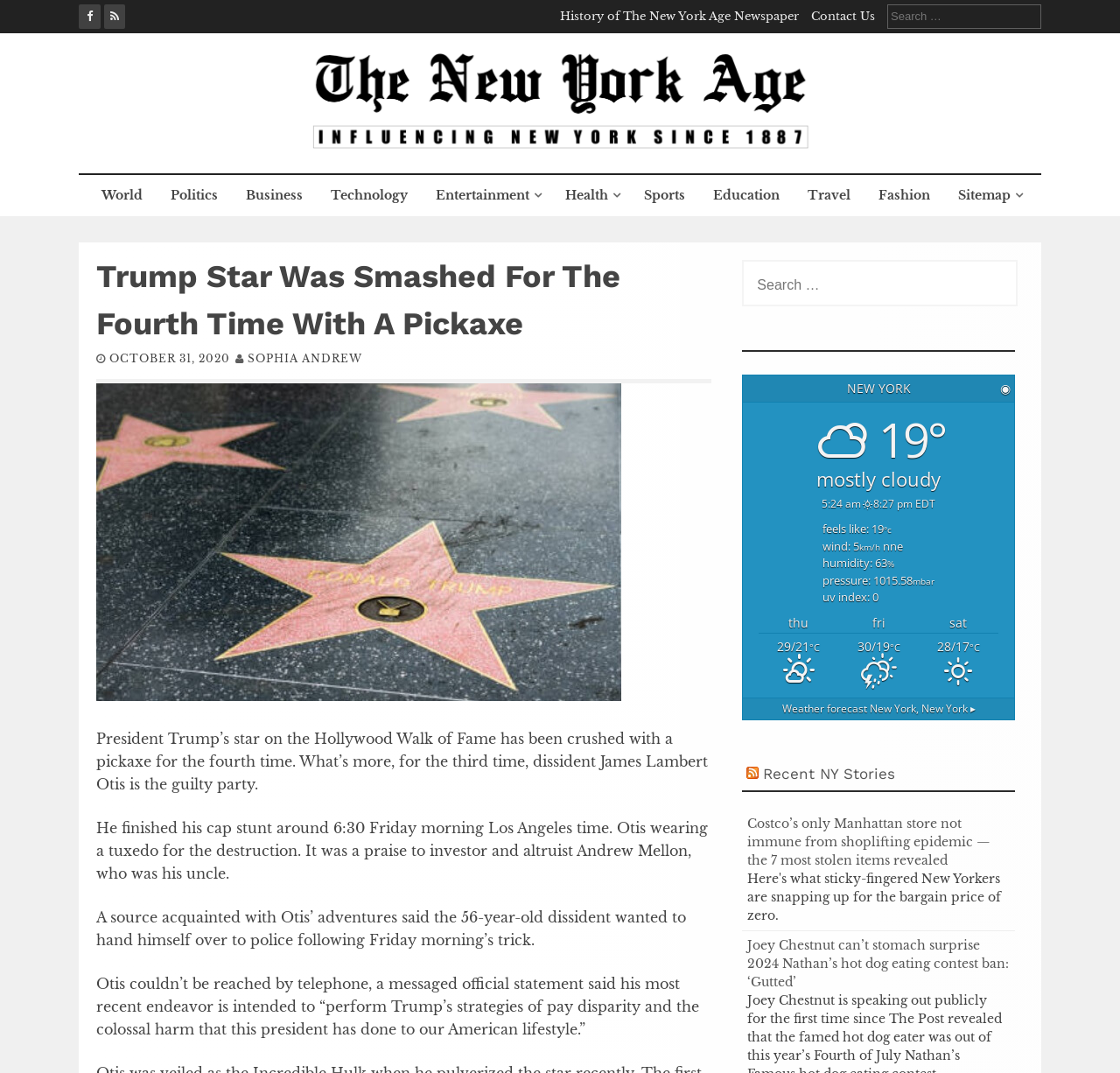From the screenshot, find the bounding box of the UI element matching this description: "Contact Us". Supply the bounding box coordinates in the form [left, top, right, bottom], each a float between 0 and 1.

[0.724, 0.008, 0.781, 0.022]